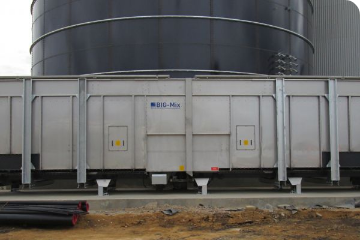What is behind the BIG-Mix unit?
Please answer the question as detailed as possible.

The image shows a sizable black storage silo behind the BIG-Mix unit, which is part of a biogas plant setup, indicating its role in storing and processing agricultural materials.